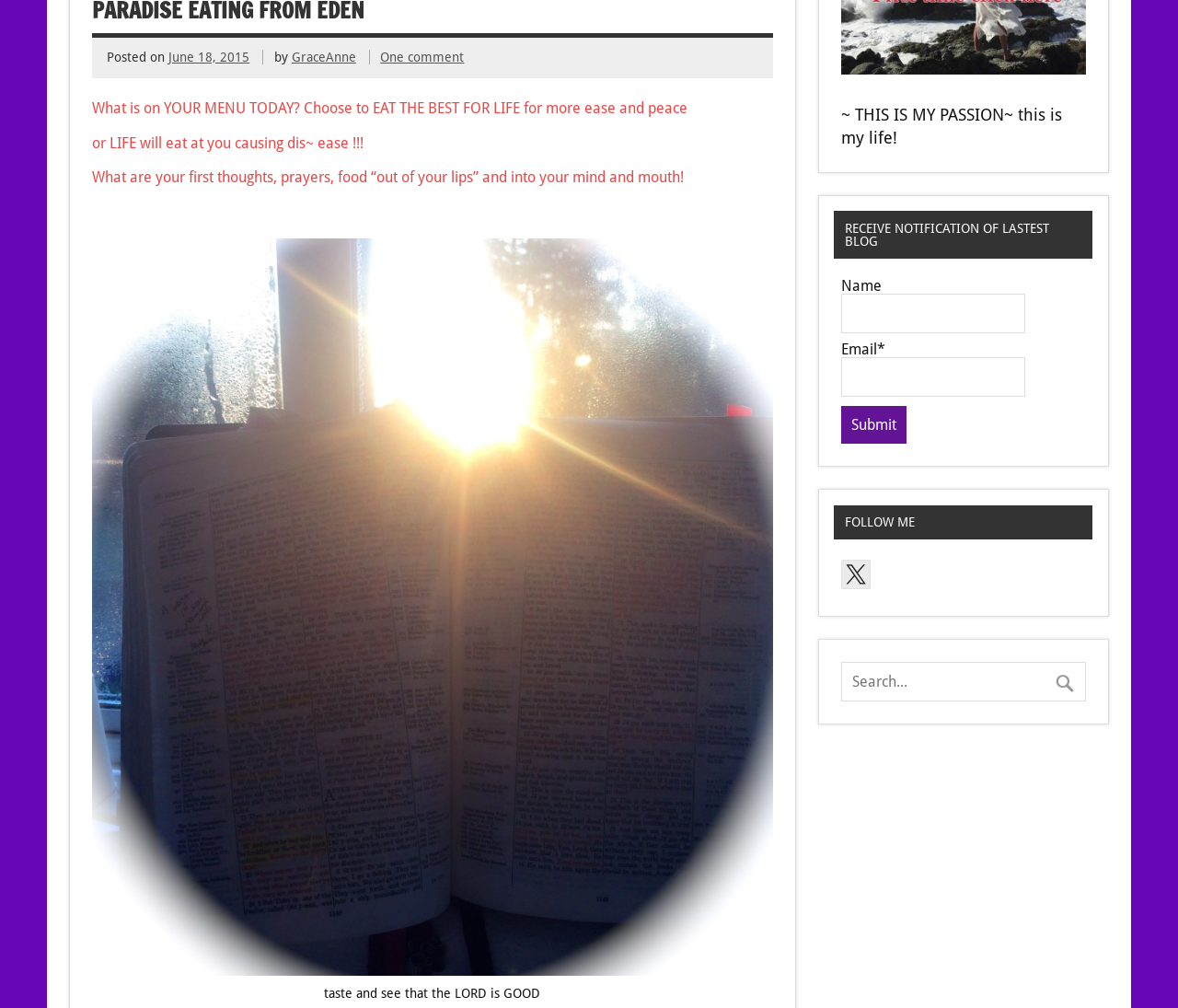Extract the bounding box coordinates for the HTML element that matches this description: "GraceAnne". The coordinates should be four float numbers between 0 and 1, i.e., [left, top, right, bottom].

[0.247, 0.049, 0.302, 0.064]